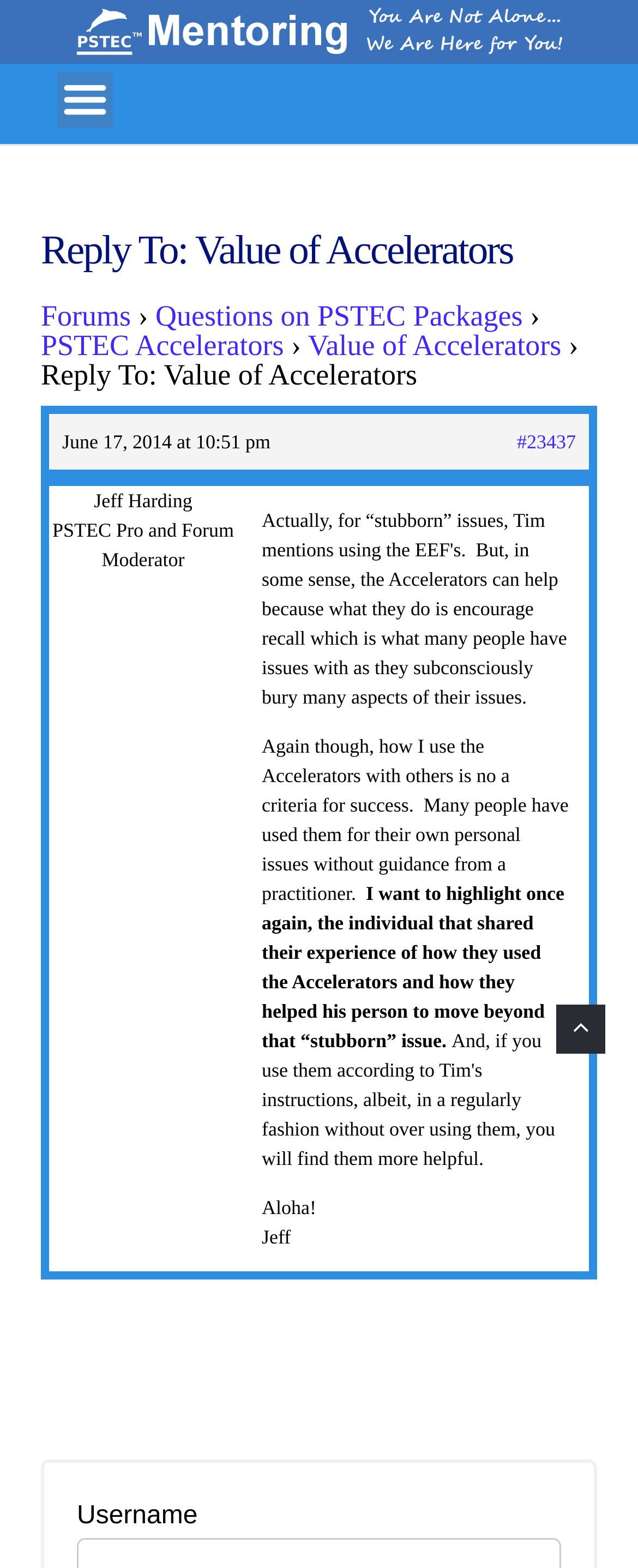Show the bounding box coordinates for the HTML element as described: "Value of Accelerators".

[0.482, 0.21, 0.88, 0.23]